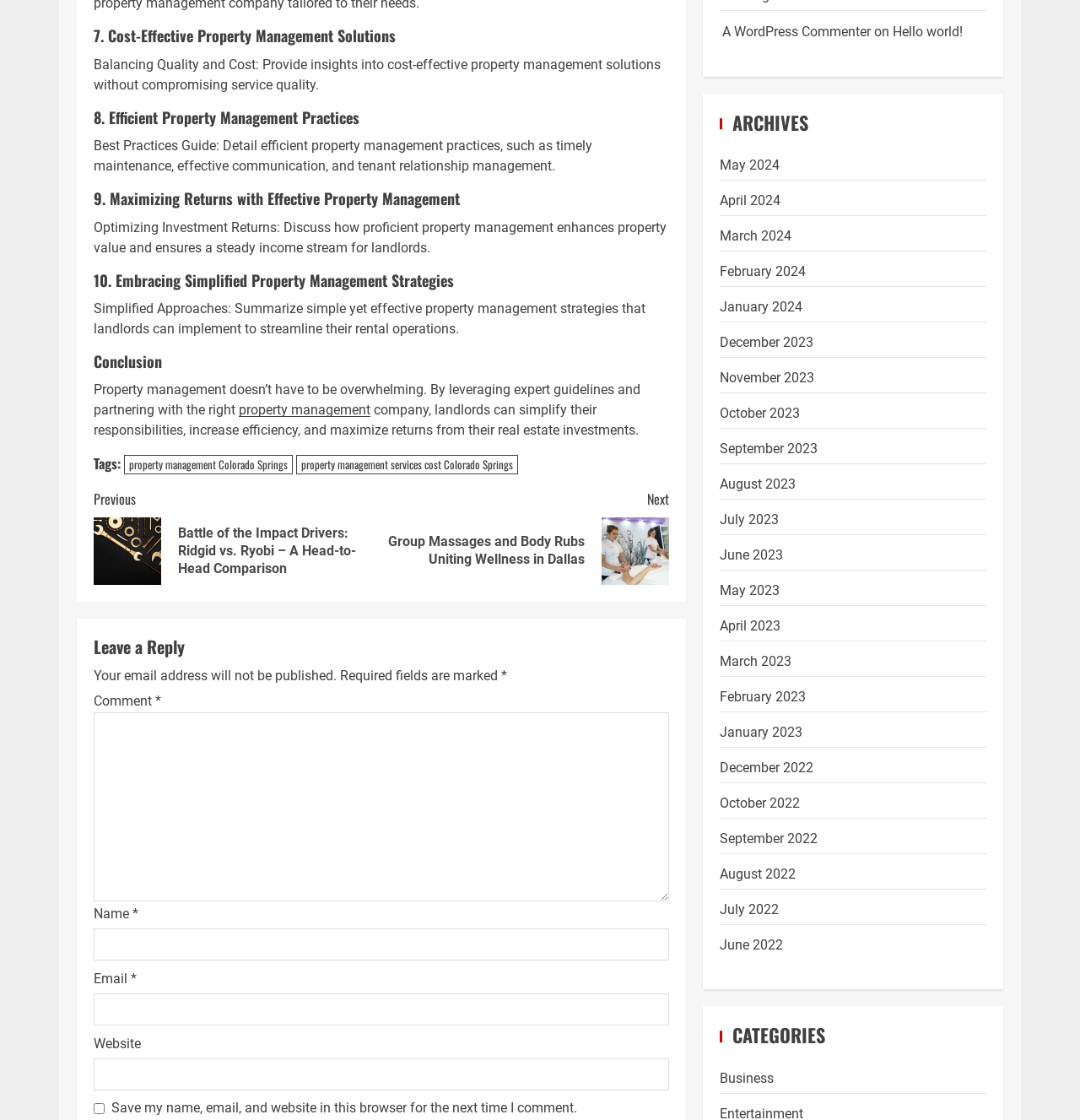Find the bounding box coordinates of the clickable area that will achieve the following instruction: "Leave a comment".

[0.087, 0.636, 0.619, 0.805]